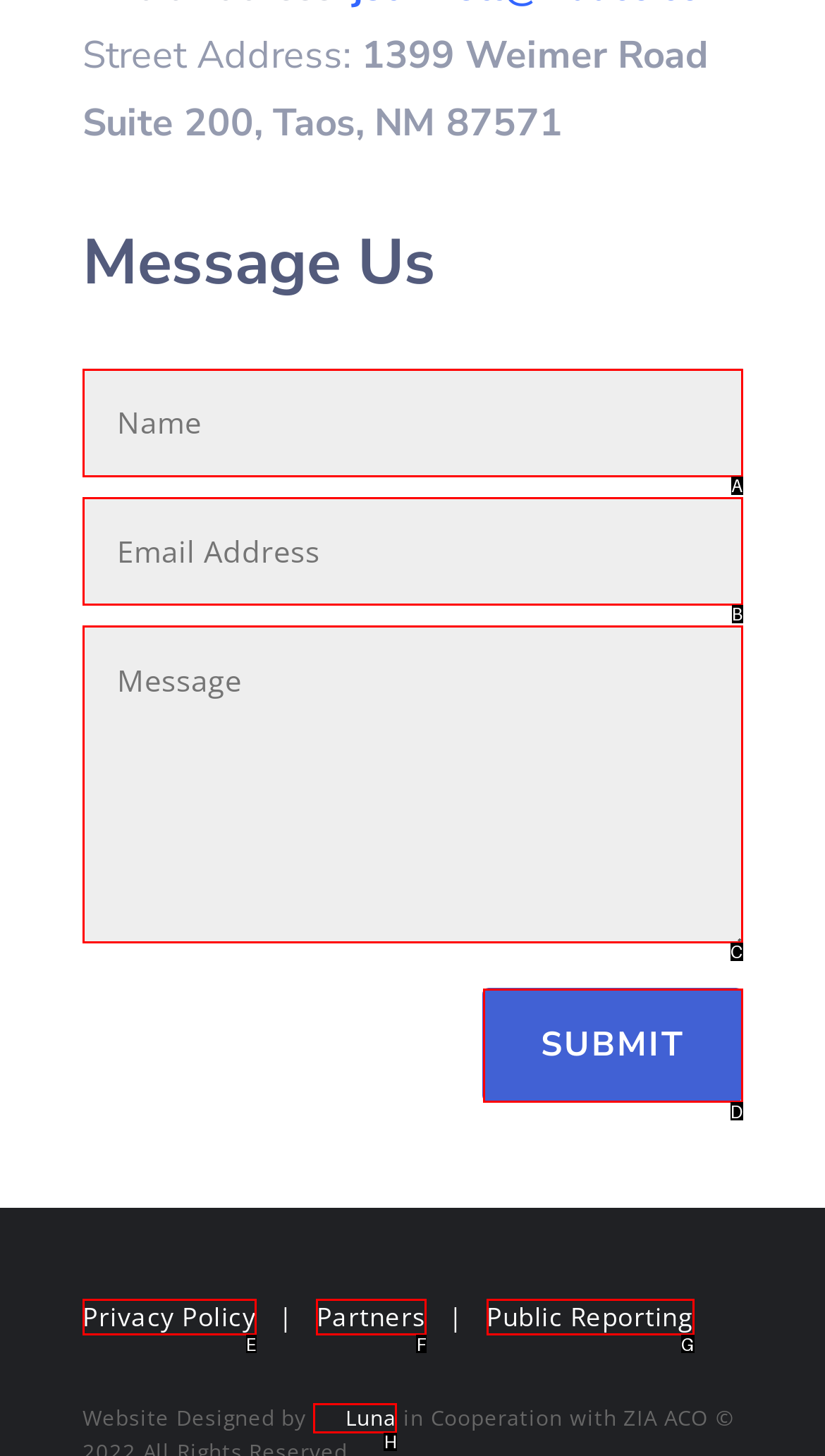Which HTML element matches the description: name="et_pb_contact_email_0" placeholder="Email Address"?
Reply with the letter of the correct choice.

B